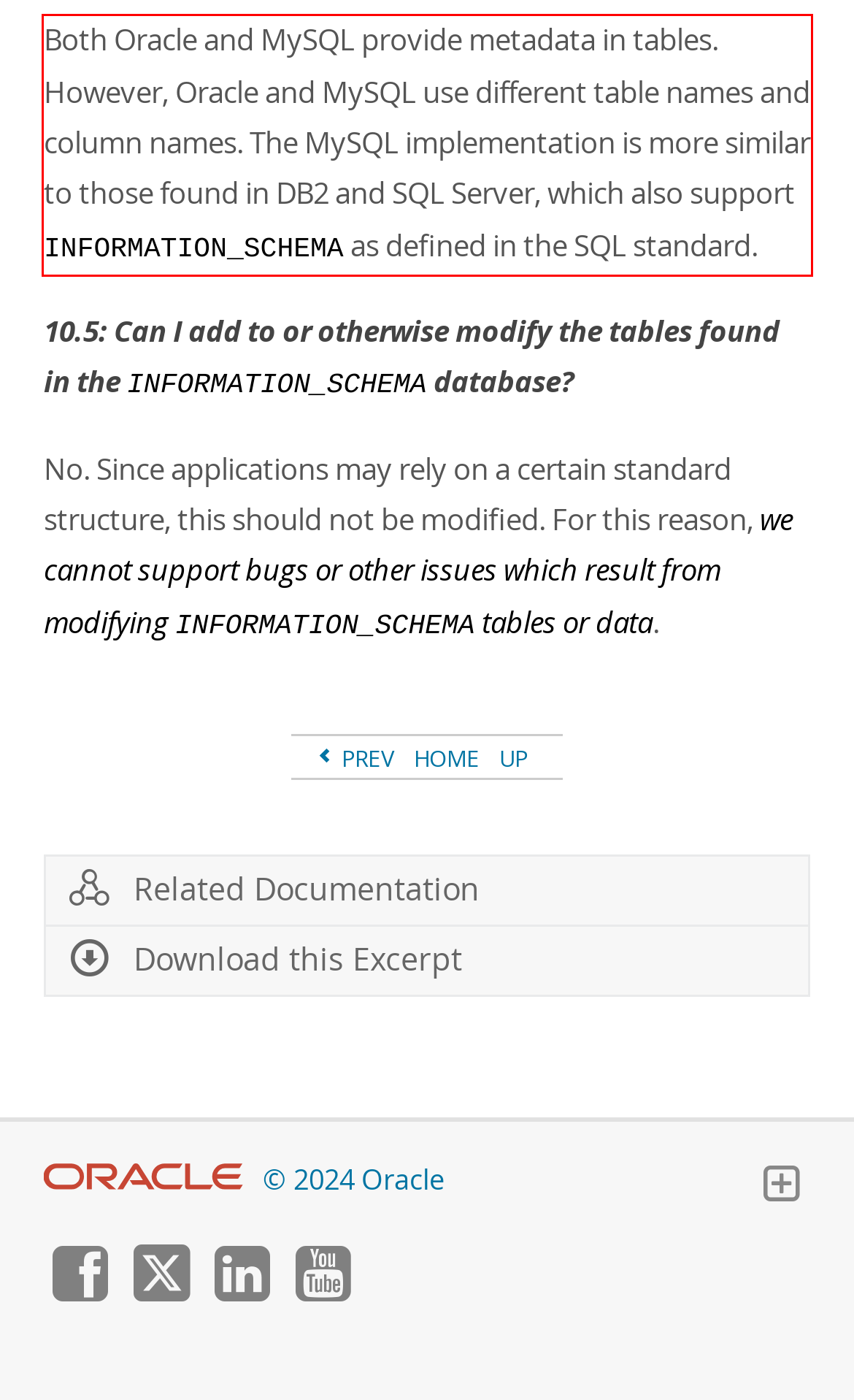Analyze the screenshot of a webpage where a red rectangle is bounding a UI element. Extract and generate the text content within this red bounding box.

Both Oracle and MySQL provide metadata in tables. However, Oracle and MySQL use different table names and column names. The MySQL implementation is more similar to those found in DB2 and SQL Server, which also support INFORMATION_SCHEMA as defined in the SQL standard.